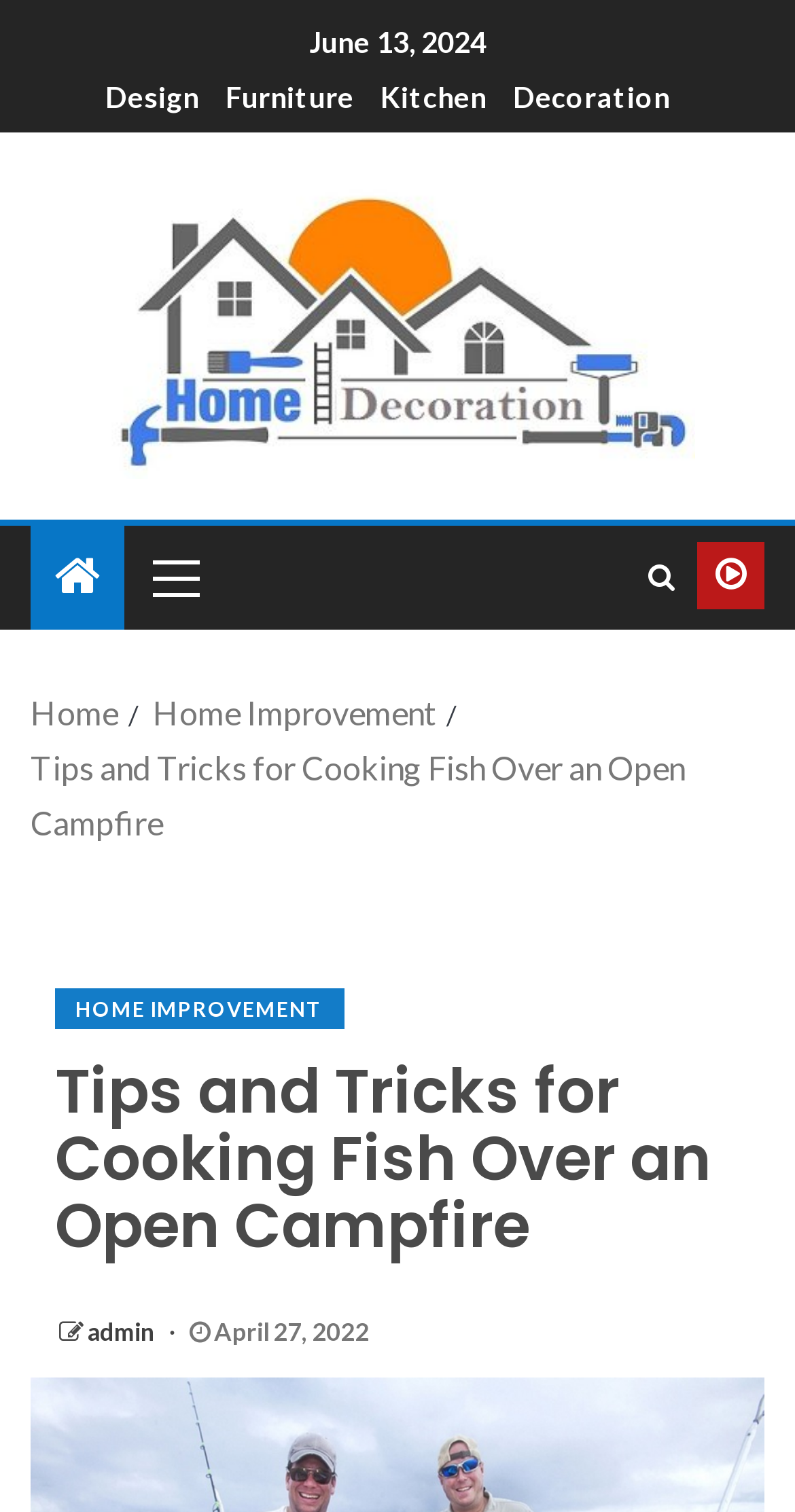Highlight the bounding box coordinates of the element you need to click to perform the following instruction: "read the article 'Tips and Tricks for Cooking Fish Over an Open Campfire'."

[0.038, 0.63, 0.962, 0.911]